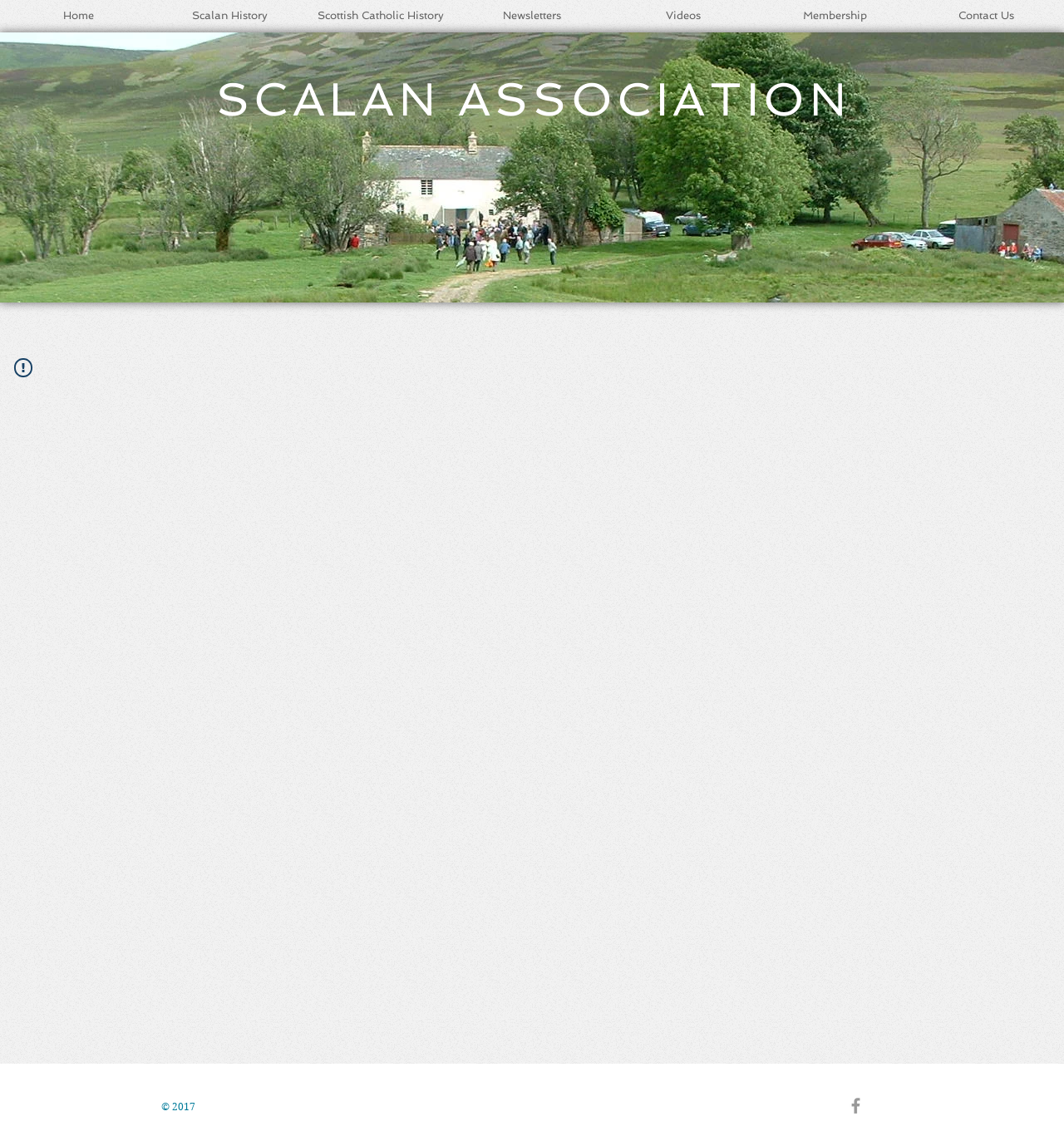Give a concise answer using one word or a phrase to the following question:
What is the name of the association?

Scalan Association